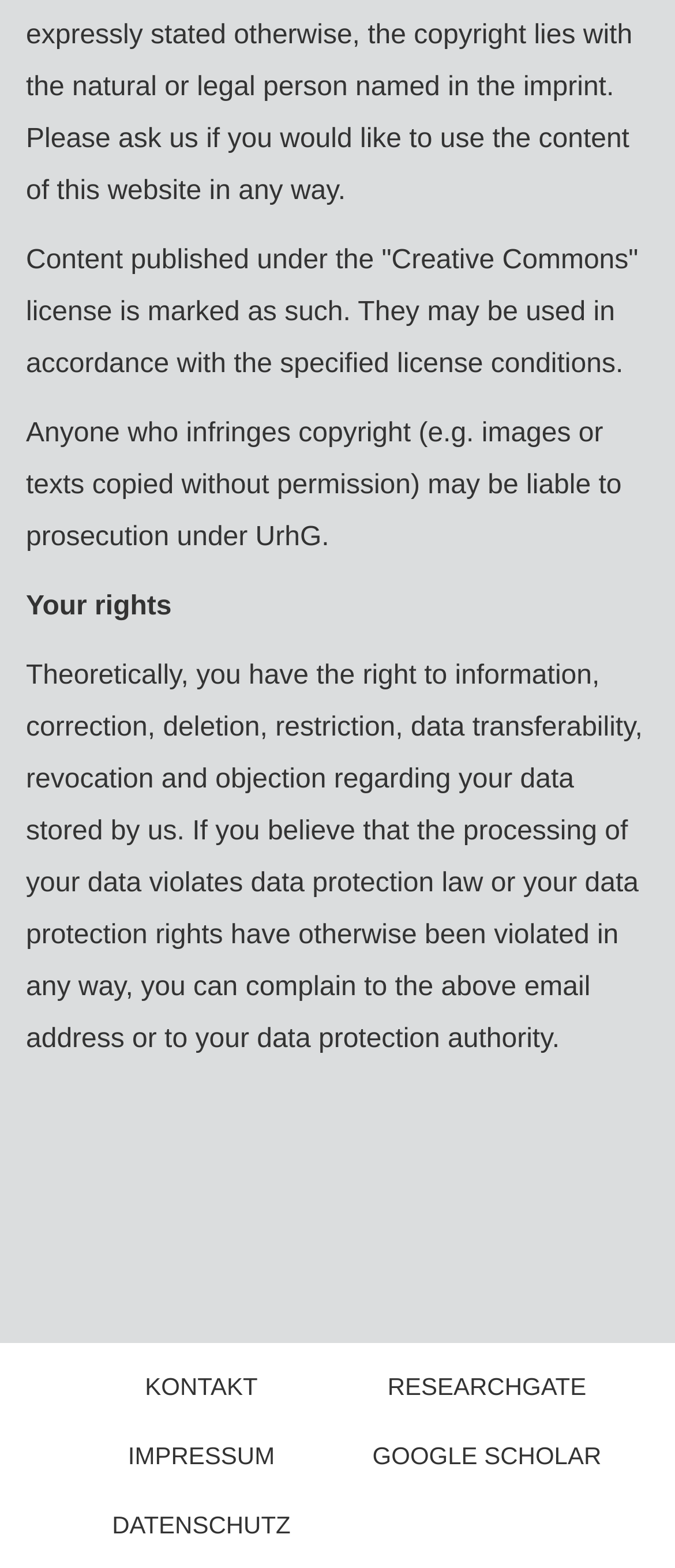Extract the bounding box coordinates for the UI element described as: "Google Scholar".

[0.552, 0.919, 0.891, 0.937]